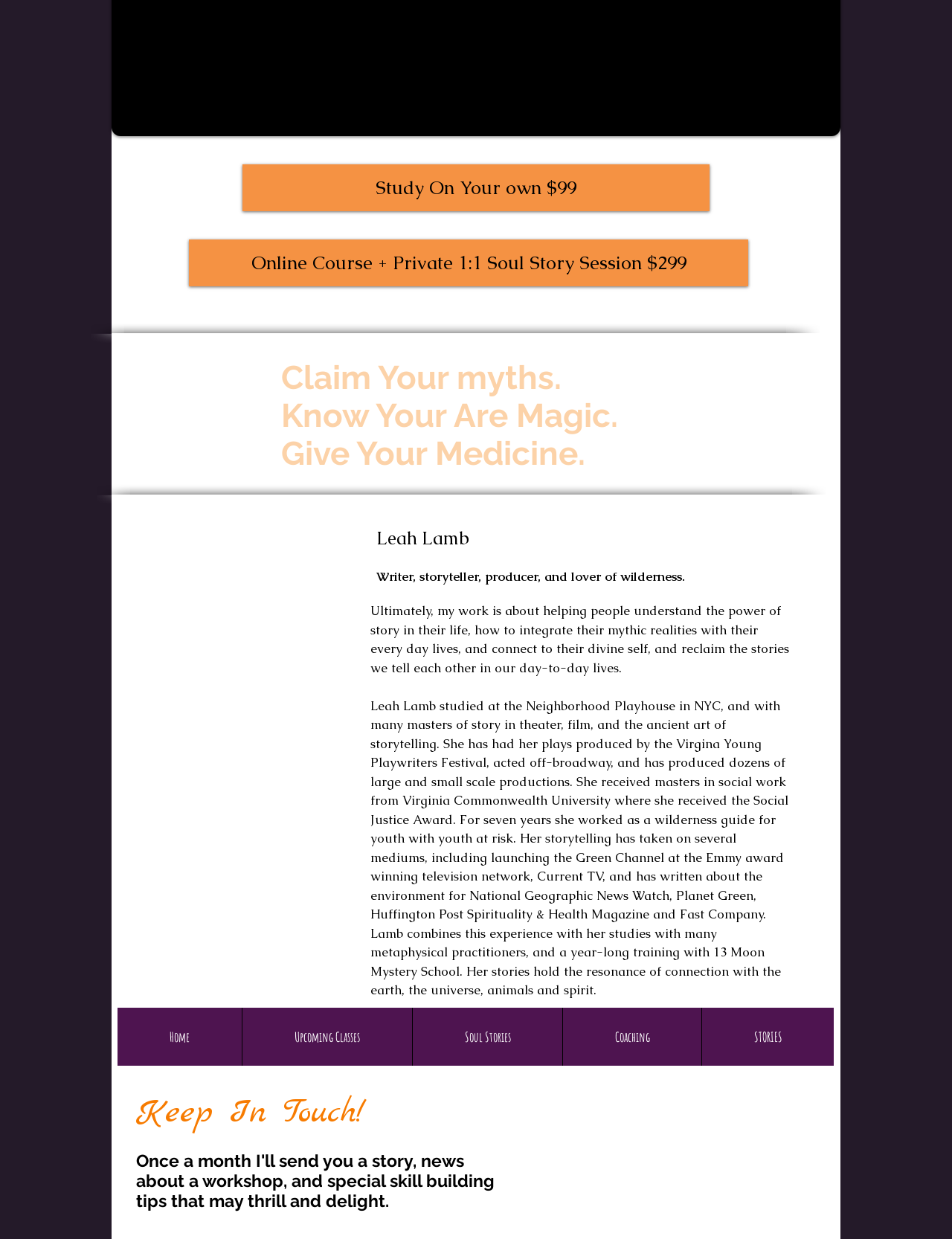What is the profession of the person described on the webpage?
Please provide a single word or phrase as your answer based on the screenshot.

Writer, storyteller, producer, and lover of wilderness